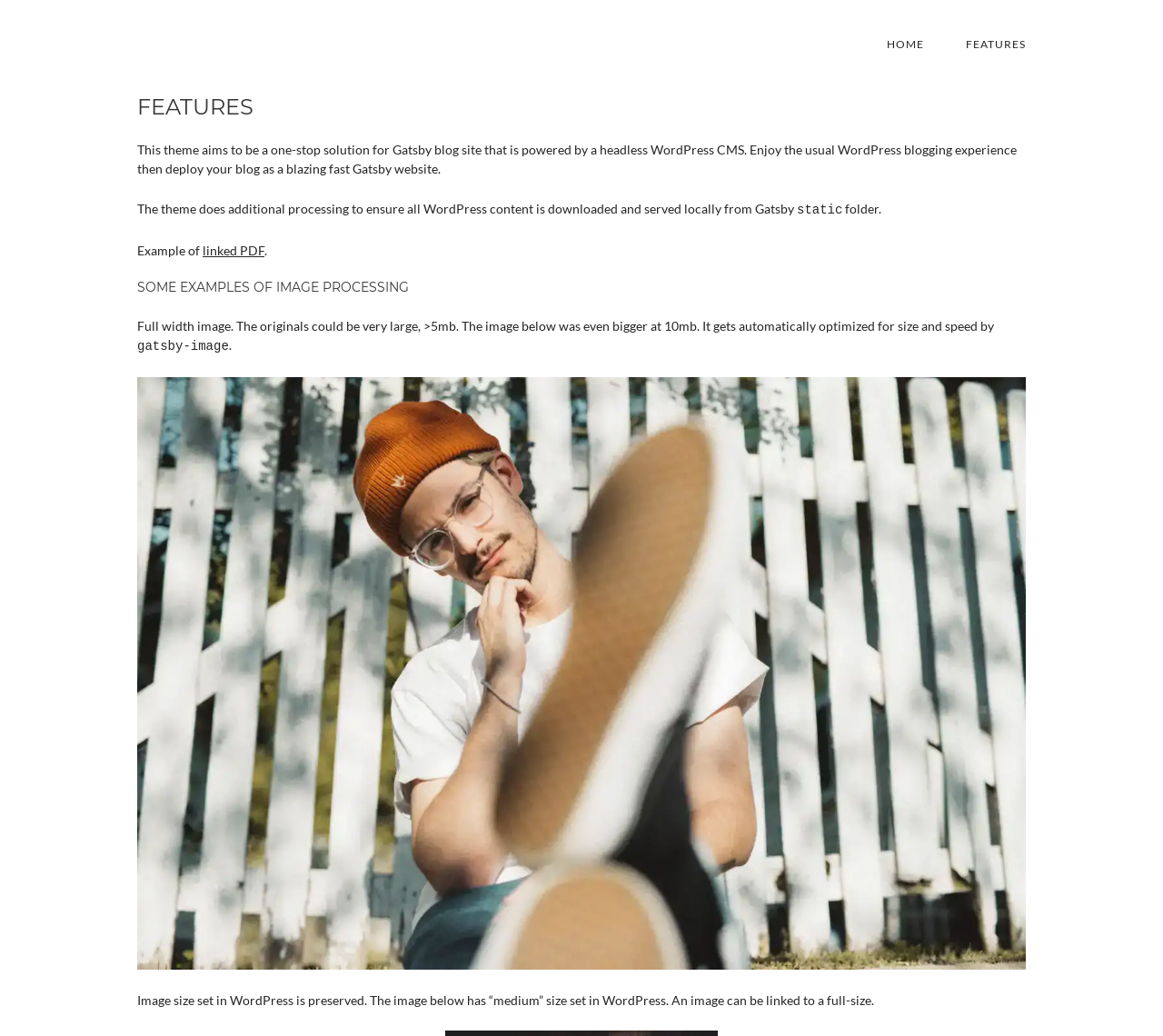Give a short answer using one word or phrase for the question:
What happens to WordPress content in this theme?

Downloaded and served locally